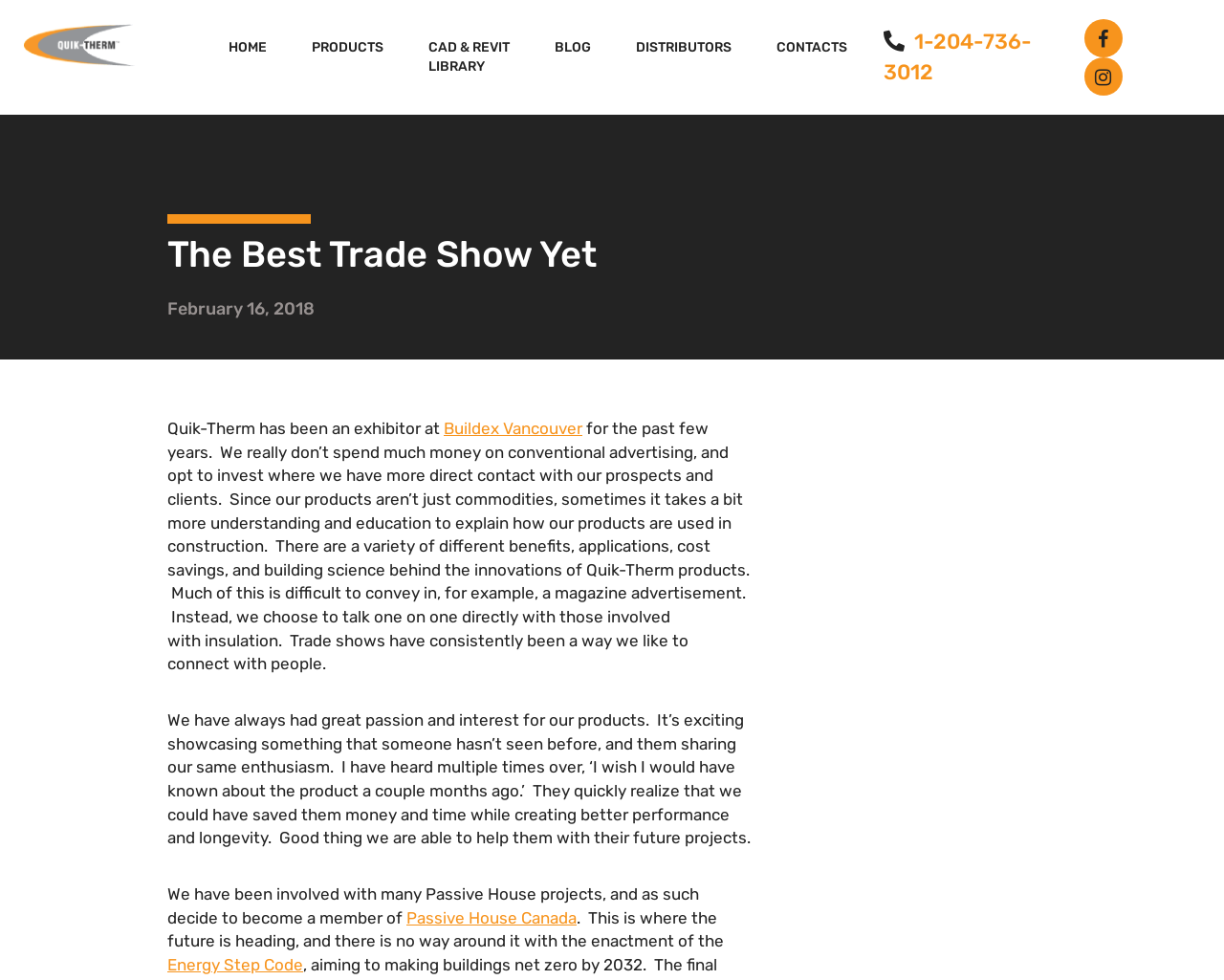Specify the bounding box coordinates for the region that must be clicked to perform the given instruction: "Go to the HOME page".

[0.18, 0.03, 0.224, 0.067]